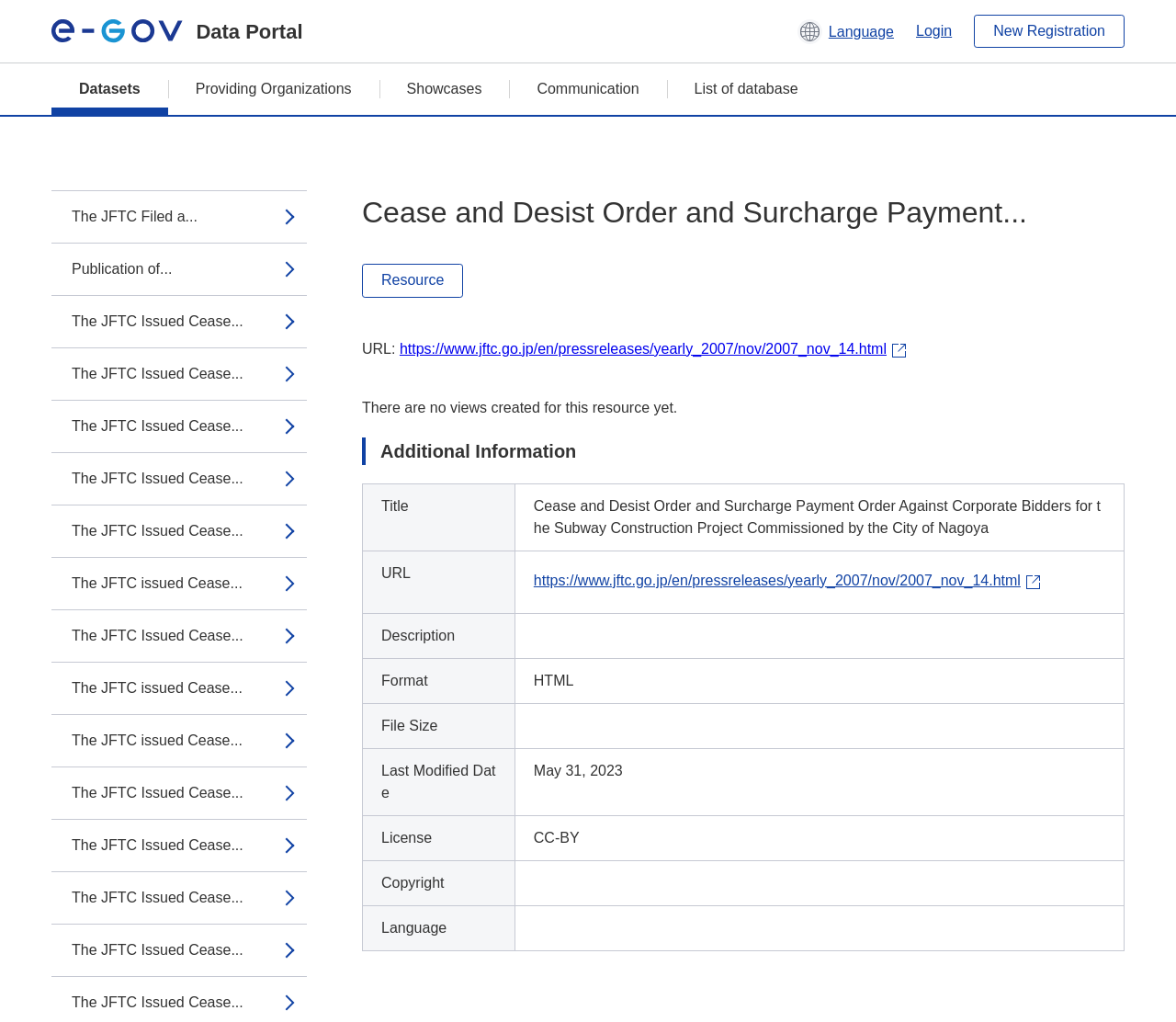Please answer the following question using a single word or phrase: 
What is the last modified date of the dataset?

May 31, 2023